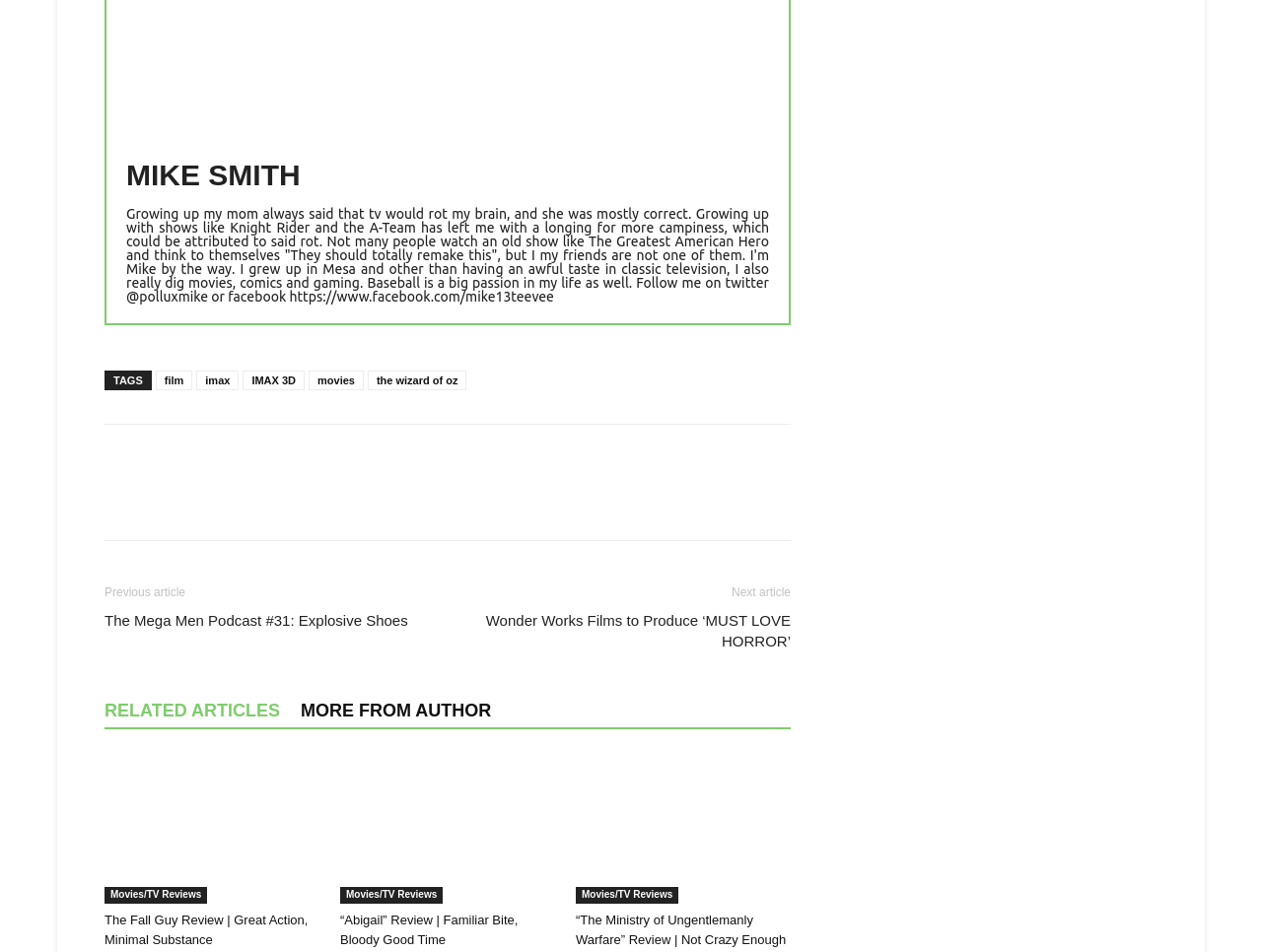Predict the bounding box coordinates of the area that should be clicked to accomplish the following instruction: "Read the article about The Fall Guy Review". The bounding box coordinates should consist of four float numbers between 0 and 1, i.e., [left, top, right, bottom].

[0.083, 0.794, 0.253, 0.949]